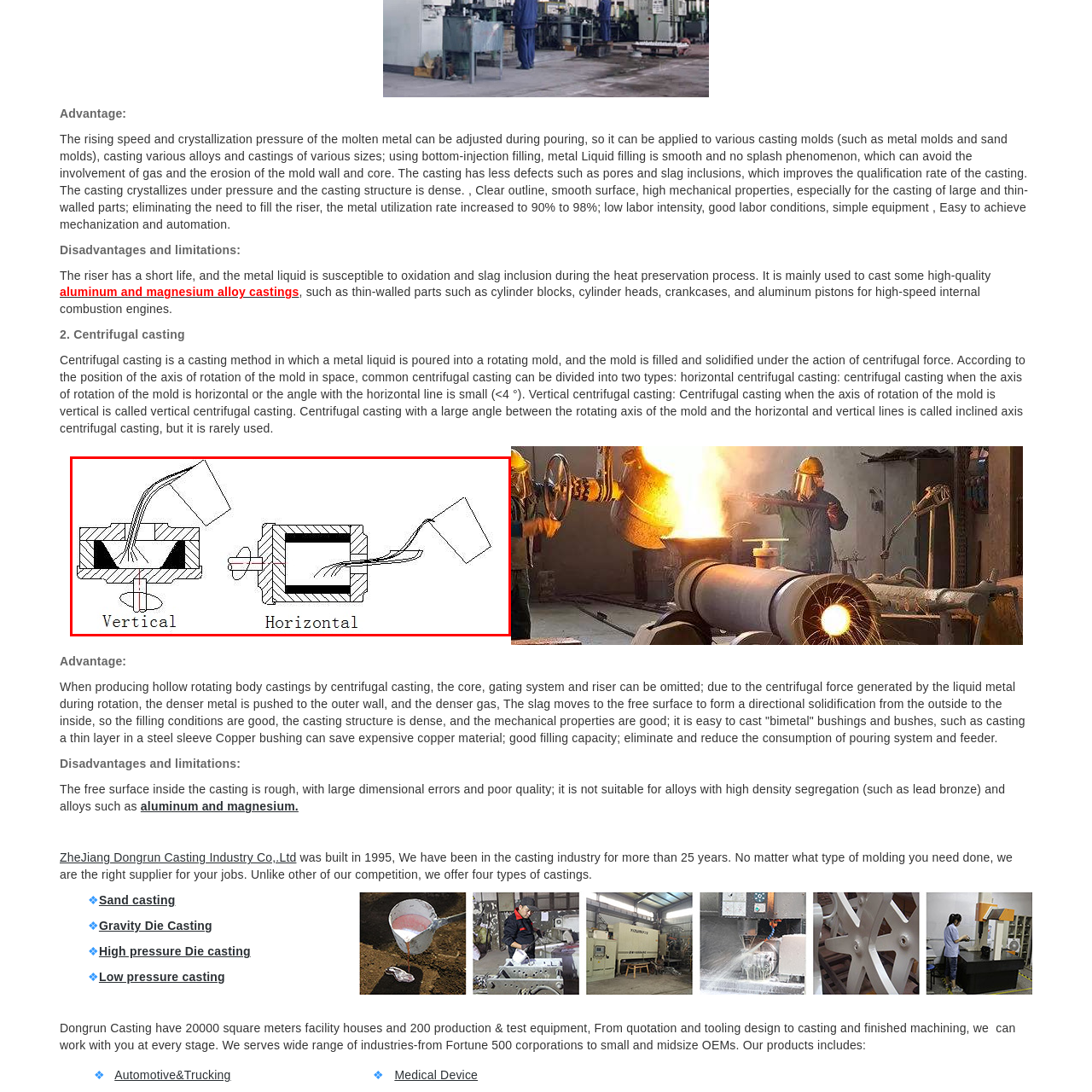Look closely at the image surrounded by the red box, What is the advantage of the Horizontal mold? Give your answer as a single word or phrase.

Efficient production